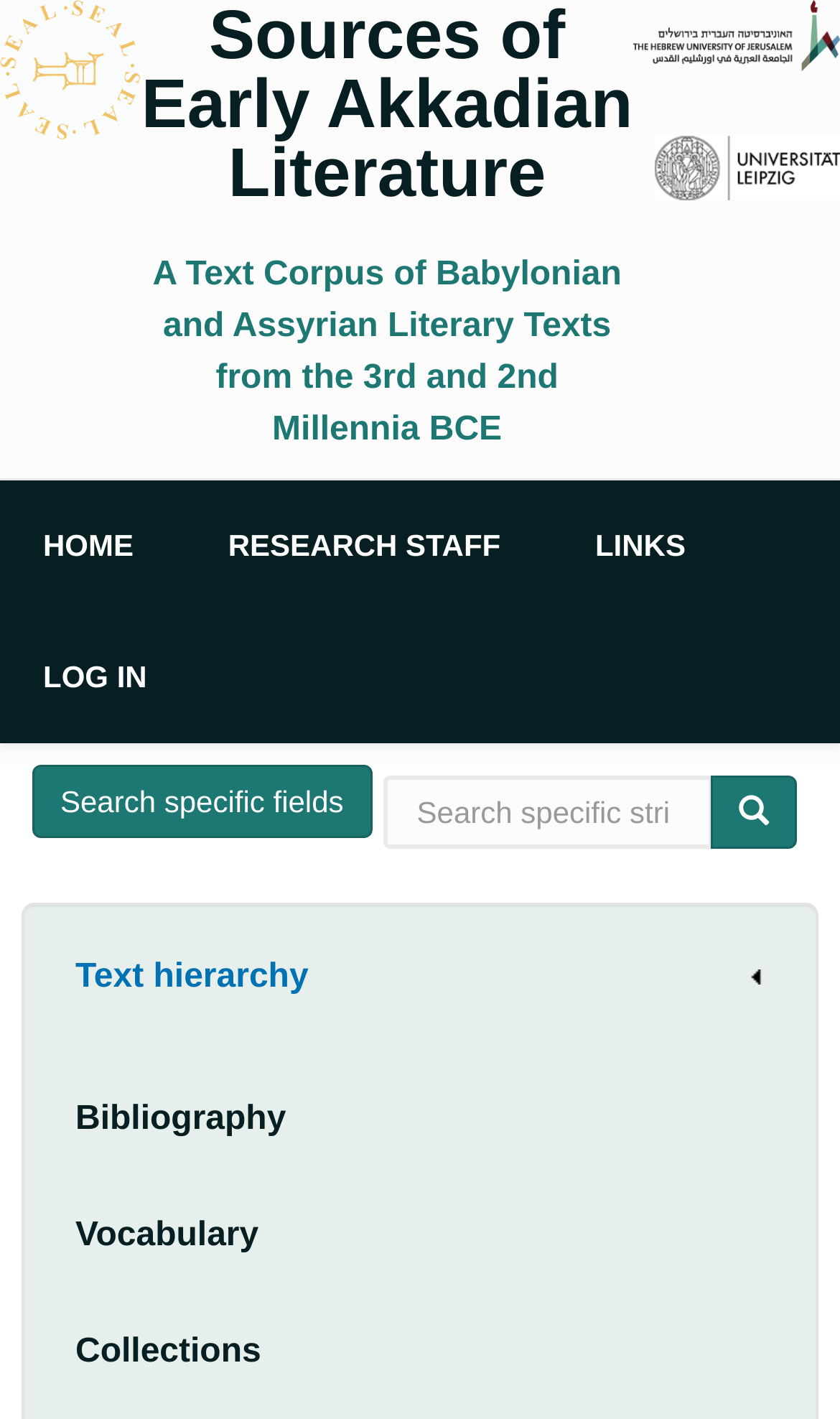Show the bounding box coordinates for the HTML element as described: "Text hierarchy".

[0.09, 0.674, 0.91, 0.703]